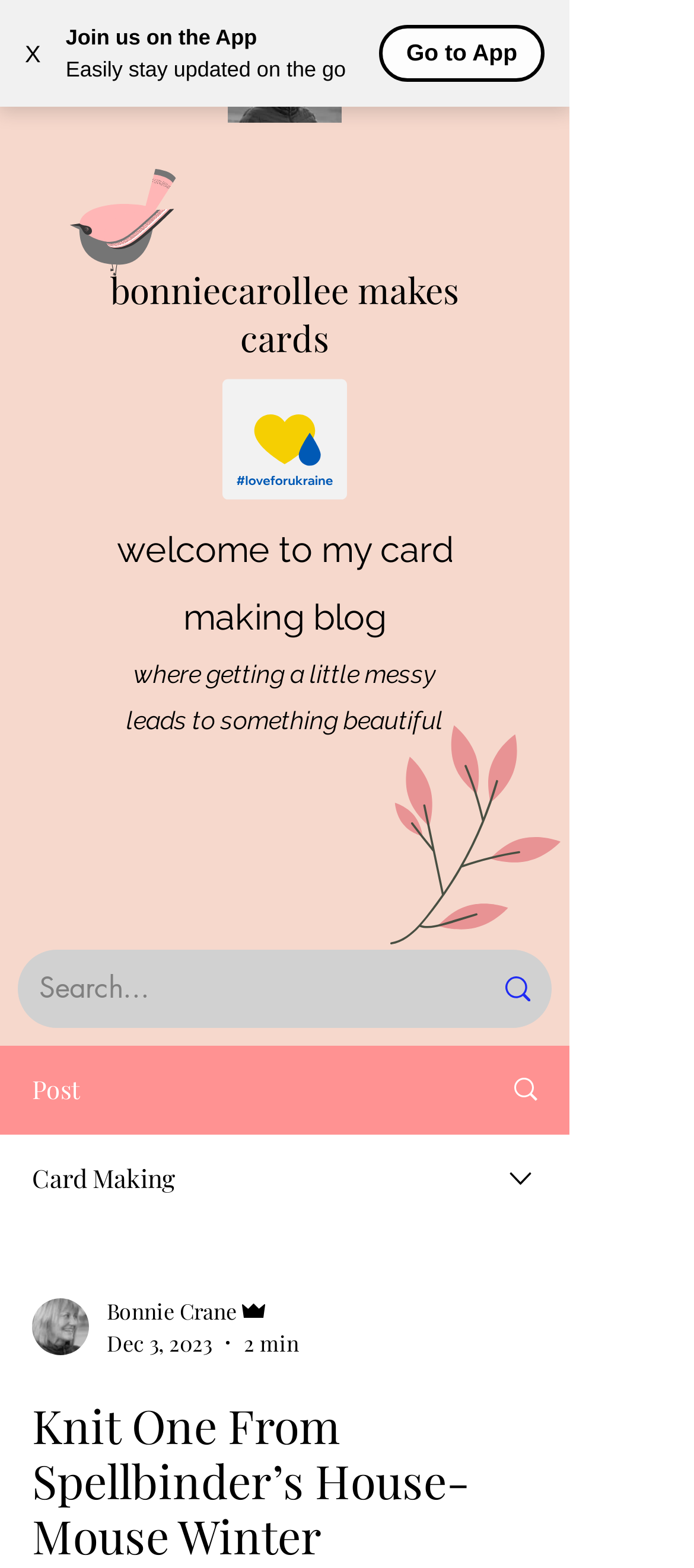Find the bounding box coordinates for the HTML element described as: "bonniecarollee makes cards". The coordinates should consist of four float values between 0 and 1, i.e., [left, top, right, bottom].

[0.159, 0.169, 0.662, 0.23]